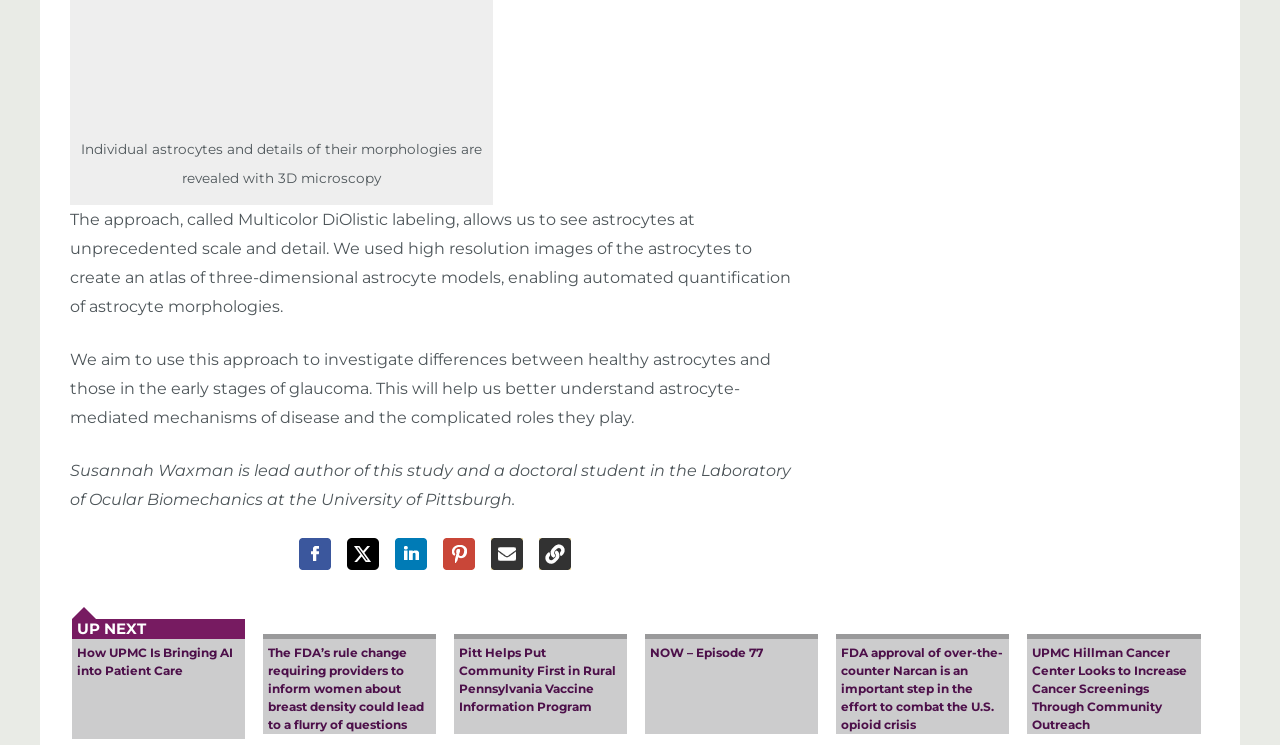How many links are available under 'UP NEXT' section?
Using the visual information, respond with a single word or phrase.

6